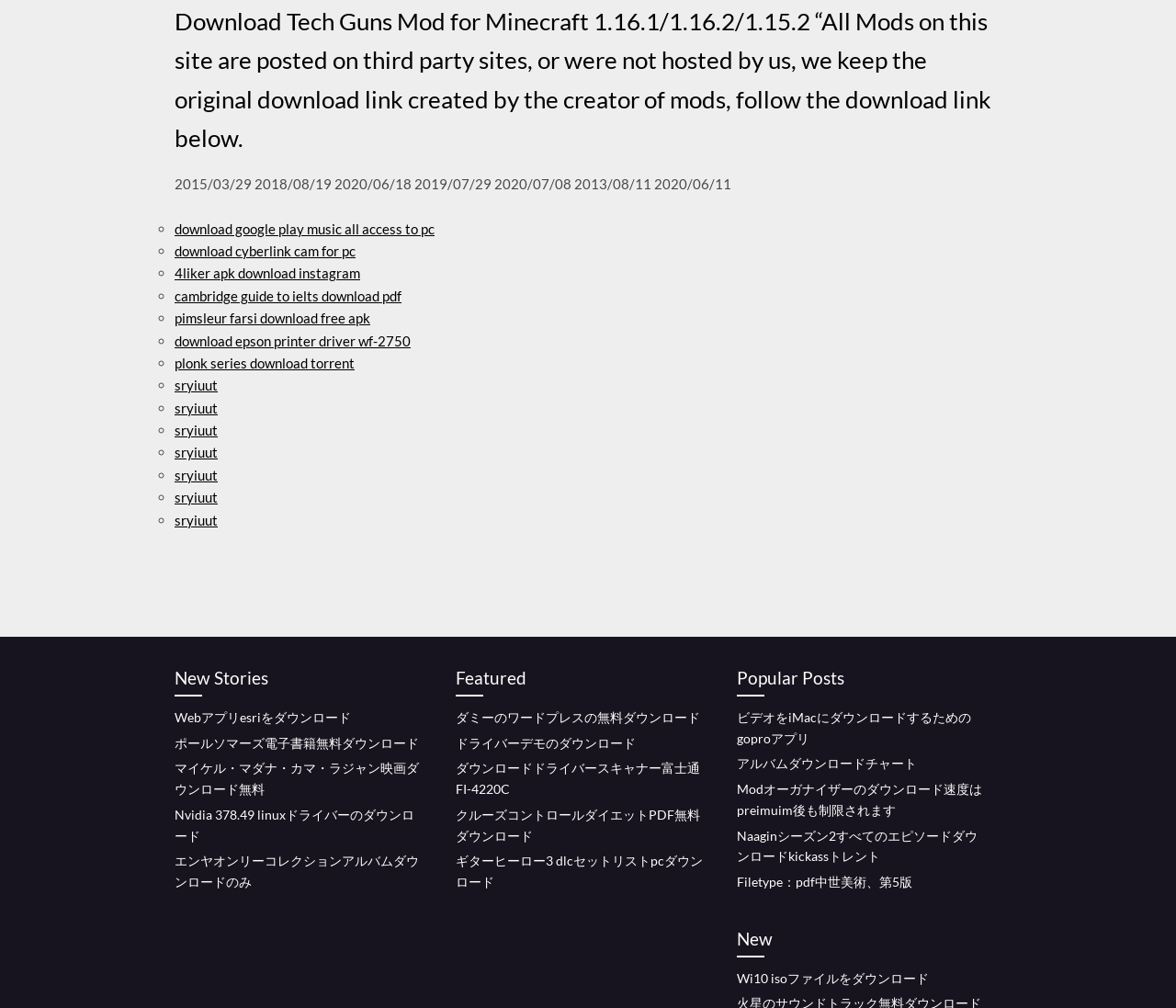Could you find the bounding box coordinates of the clickable area to complete this instruction: "download google play music all access to pc"?

[0.148, 0.218, 0.37, 0.235]